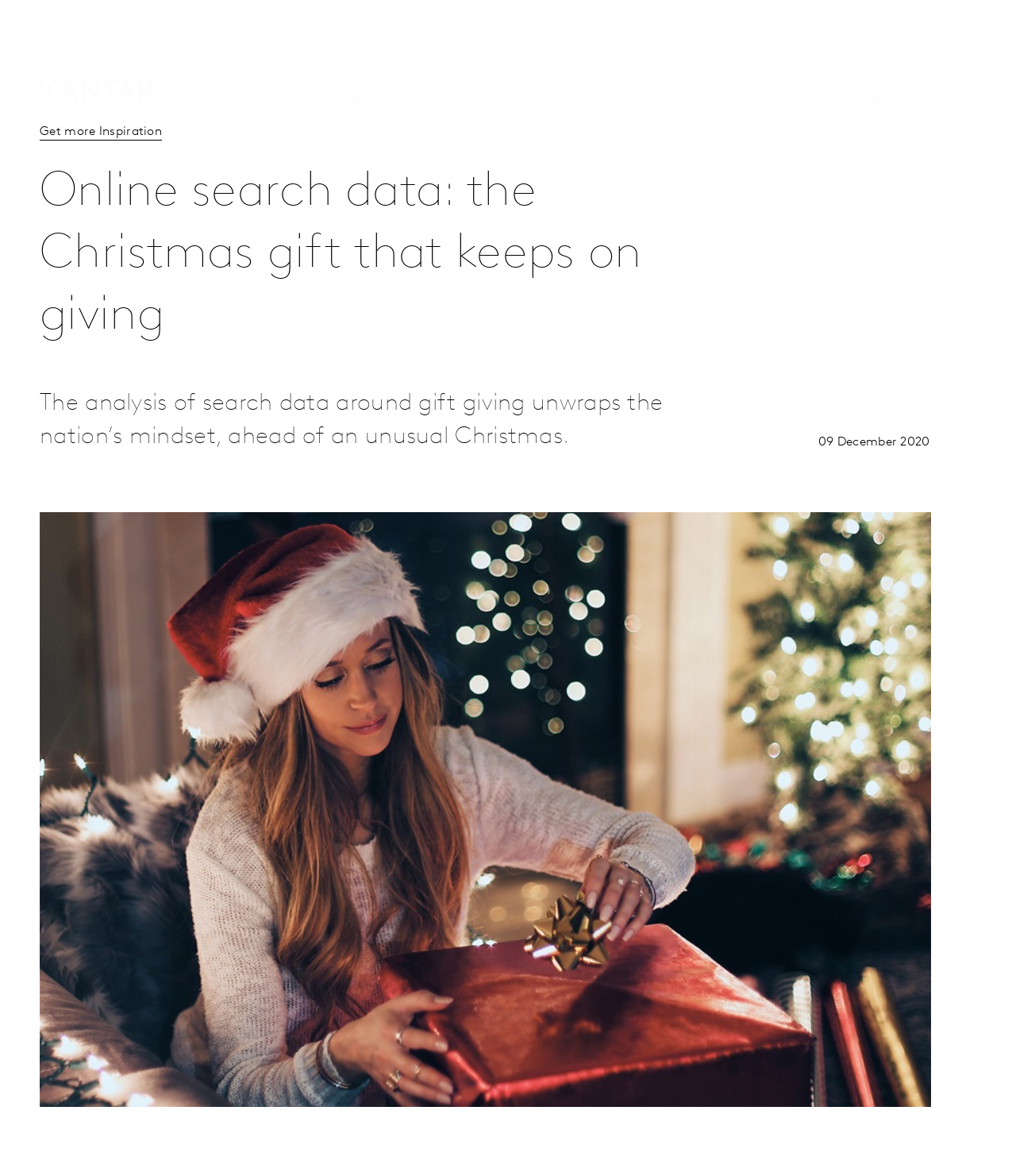Respond to the question with just a single word or phrase: 
Is there a search button?

Yes